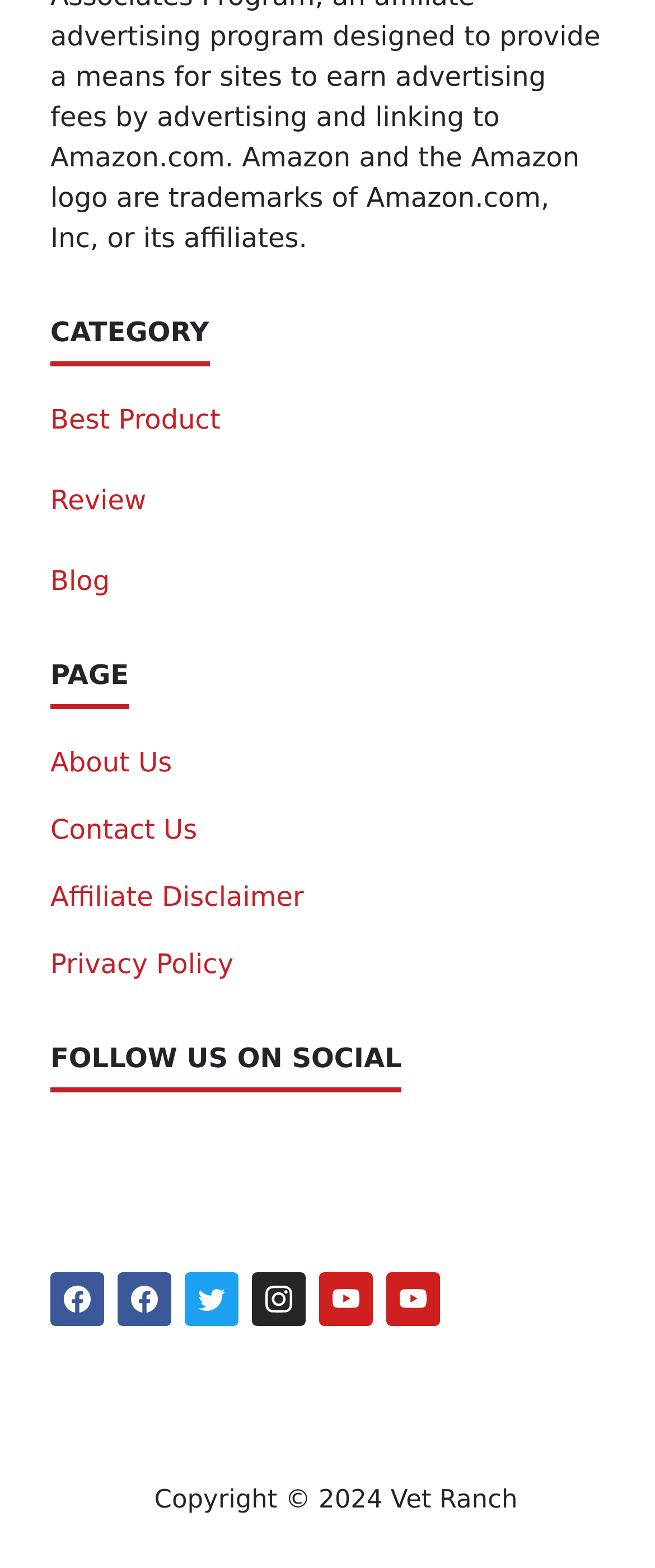Please answer the following question using a single word or phrase: 
What year is the copyright of this website?

2024